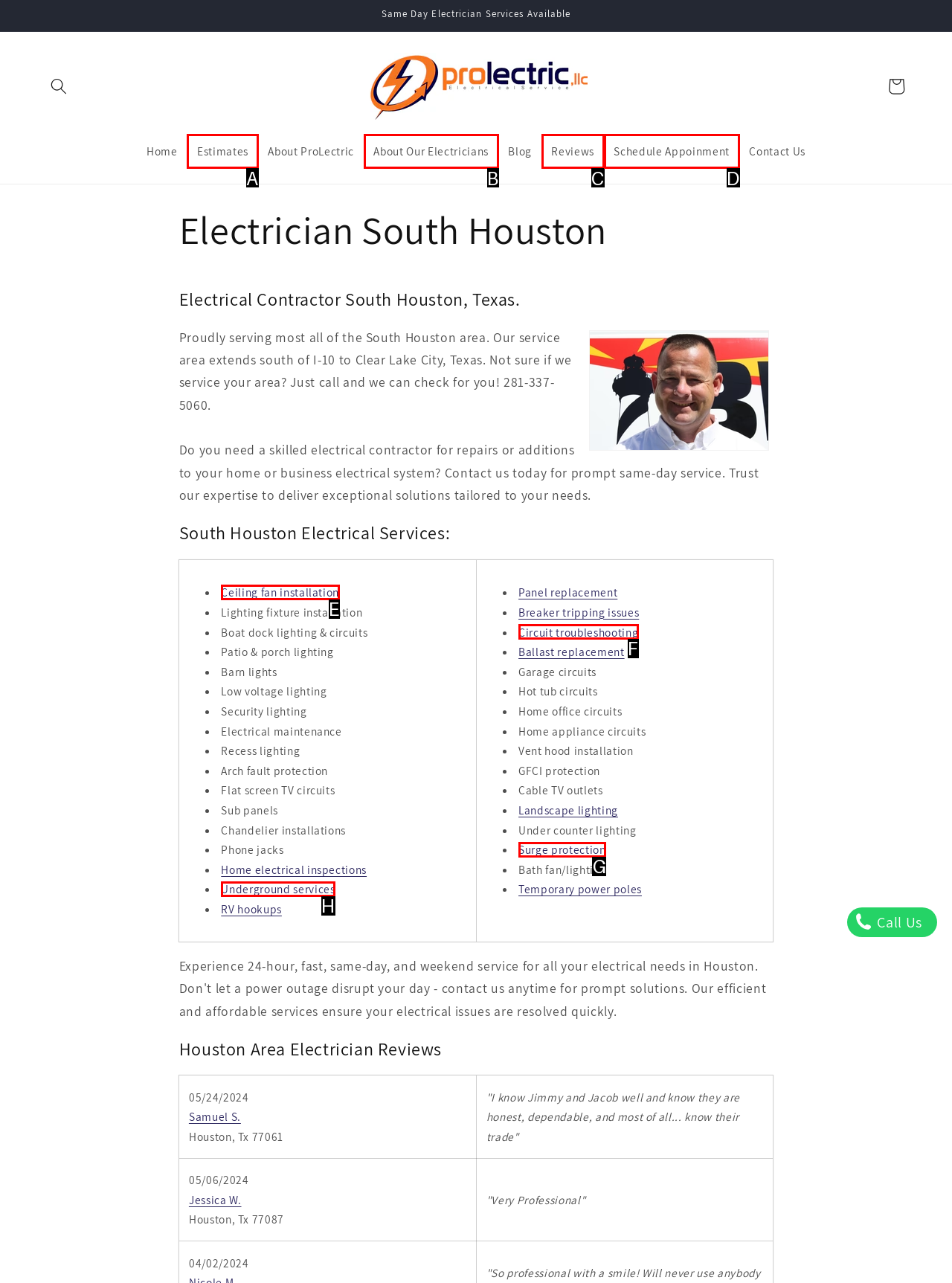Identify the UI element that corresponds to this description: Ceiling fan installation
Respond with the letter of the correct option.

E